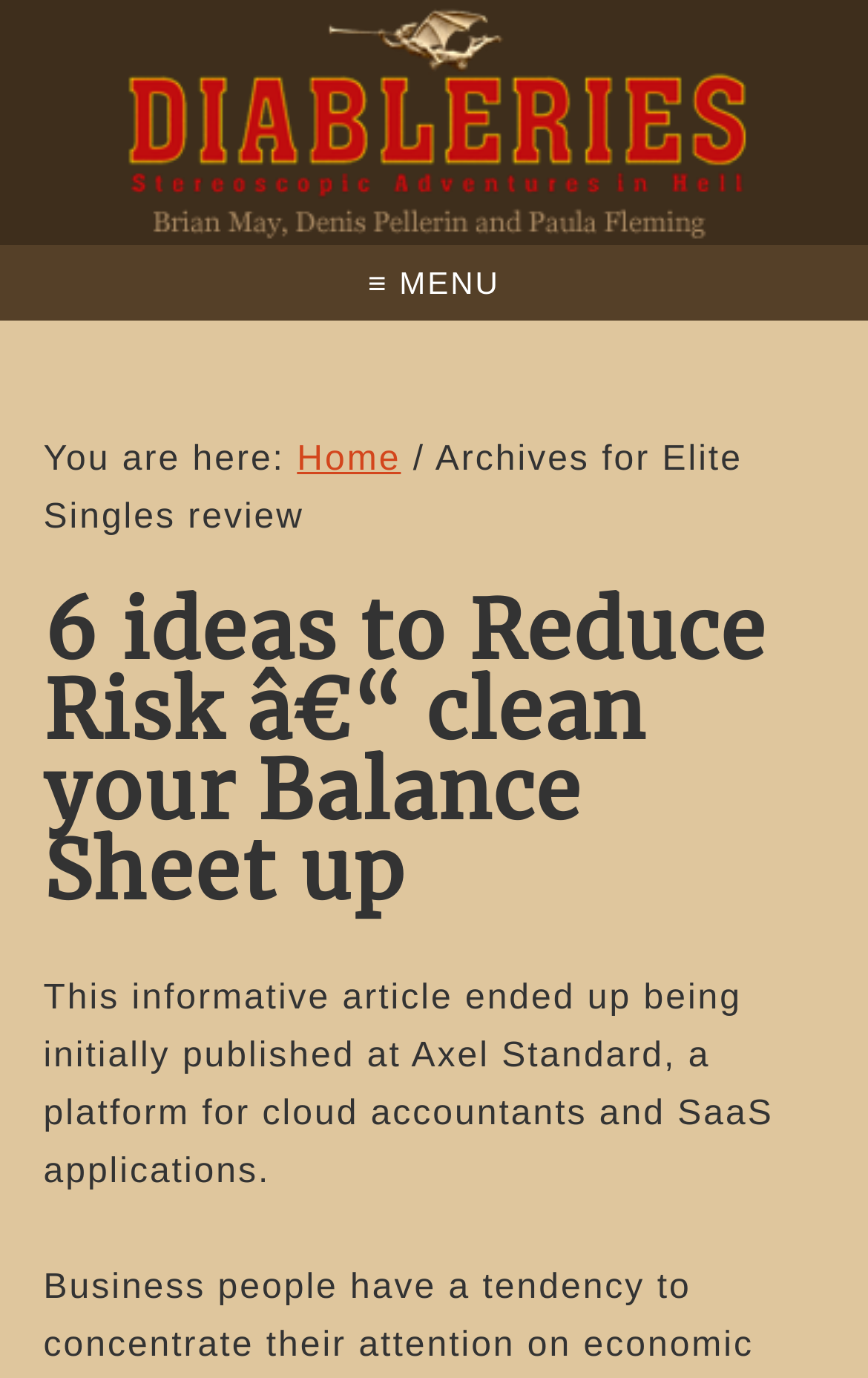Provide your answer to the question using just one word or phrase: What is the name of the current article?

Diableries, Stereoscopic Adventures in Hell